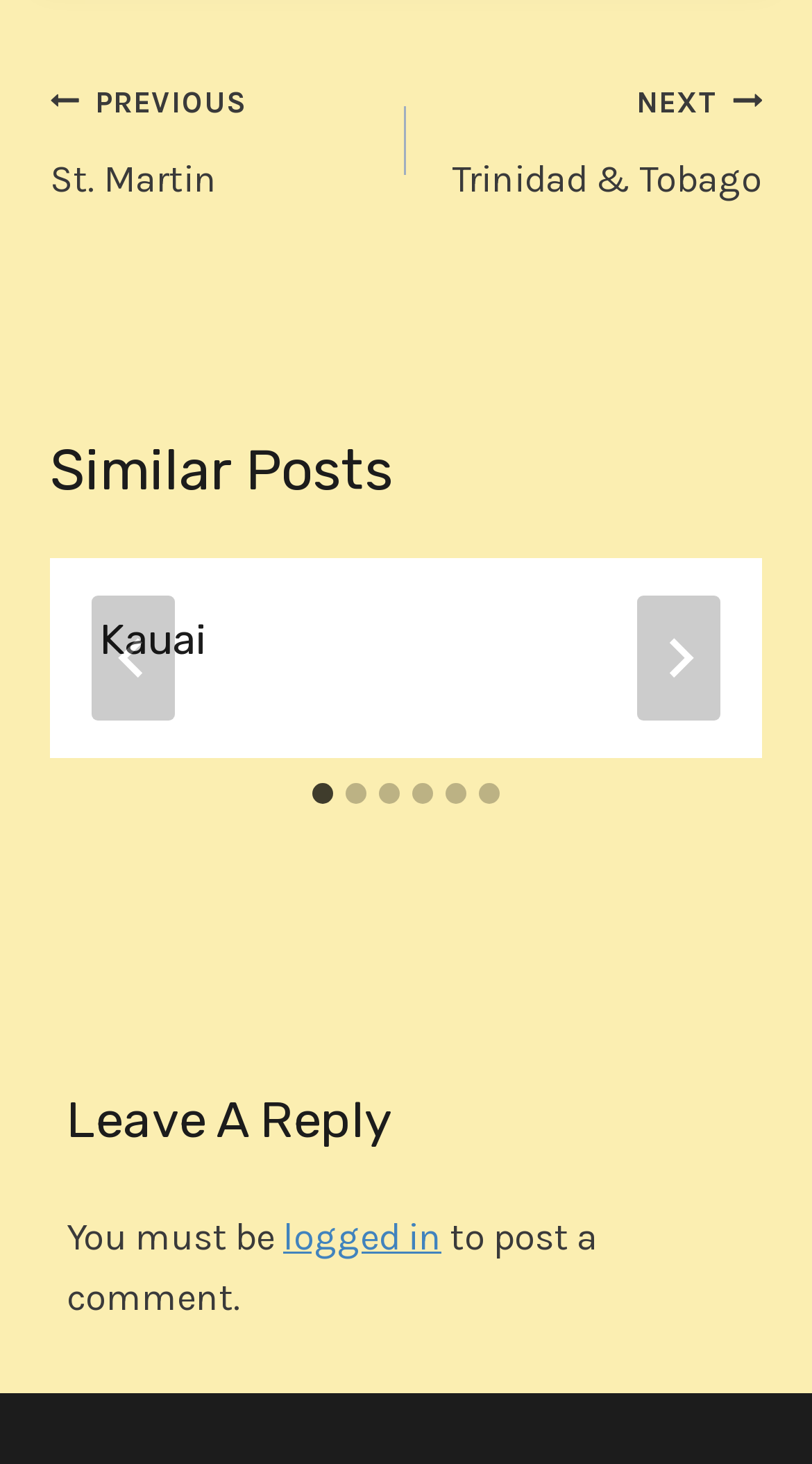Can users post a comment without logging in?
Provide a short answer using one word or a brief phrase based on the image.

No